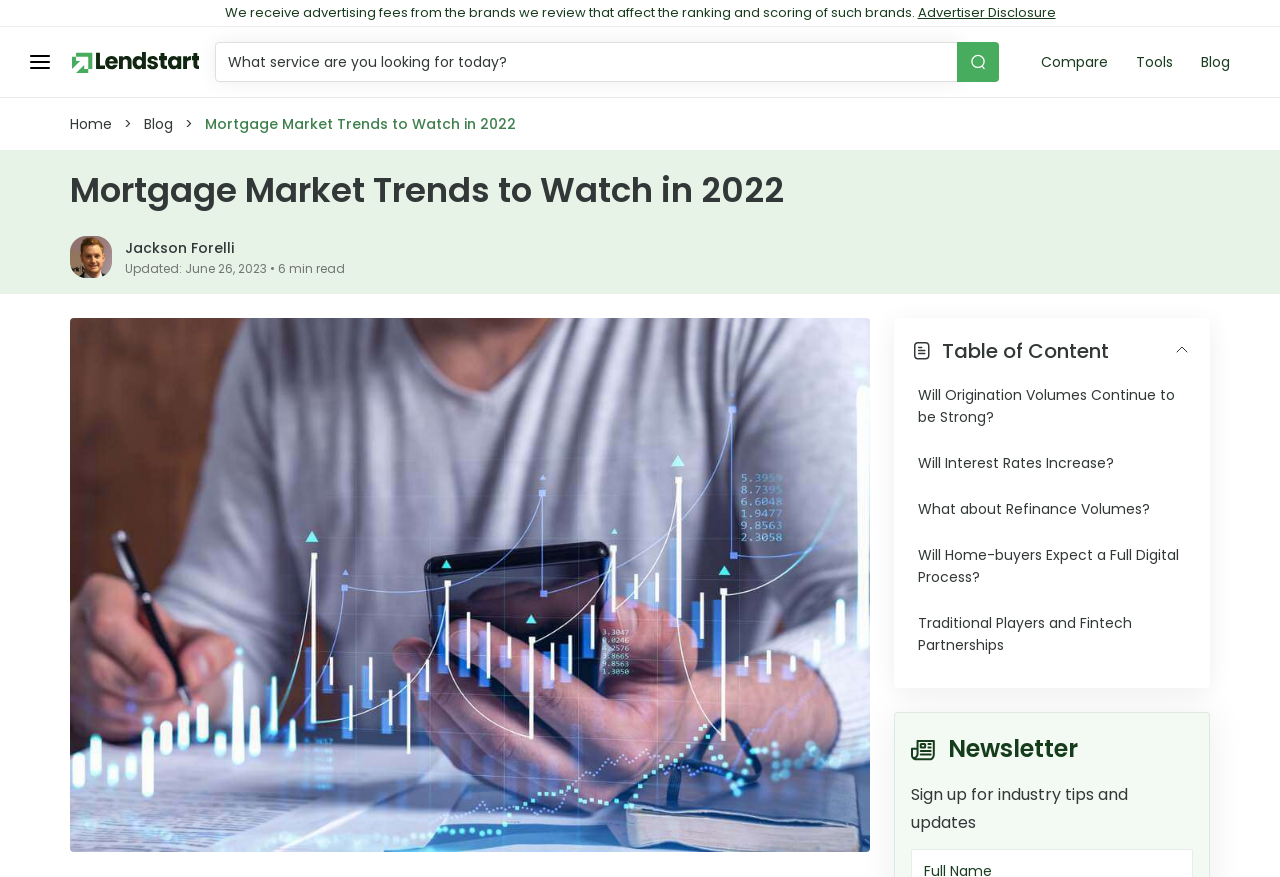Identify the bounding box coordinates of the clickable region necessary to fulfill the following instruction: "Search for something". The bounding box coordinates should be four float numbers between 0 and 1, i.e., [left, top, right, bottom].

[0.168, 0.048, 0.78, 0.094]